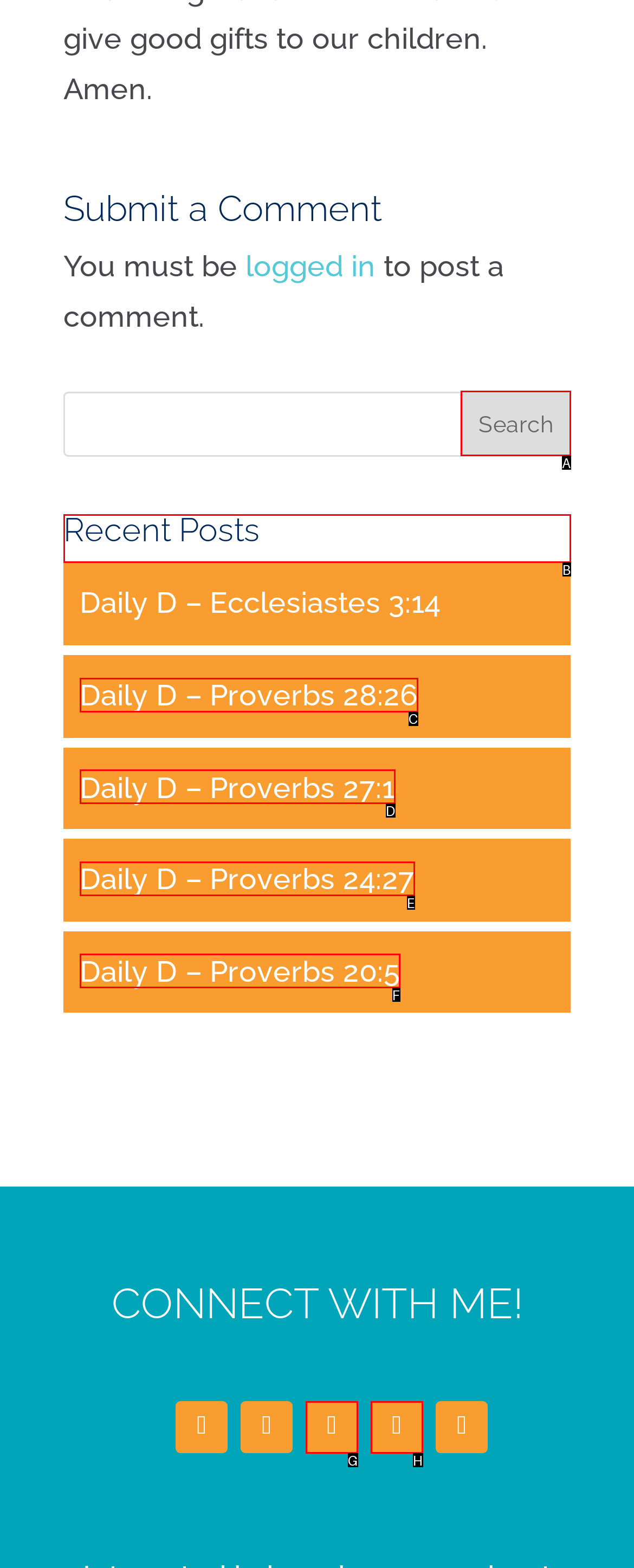Determine the letter of the UI element that you need to click to perform the task: View recent posts.
Provide your answer with the appropriate option's letter.

B